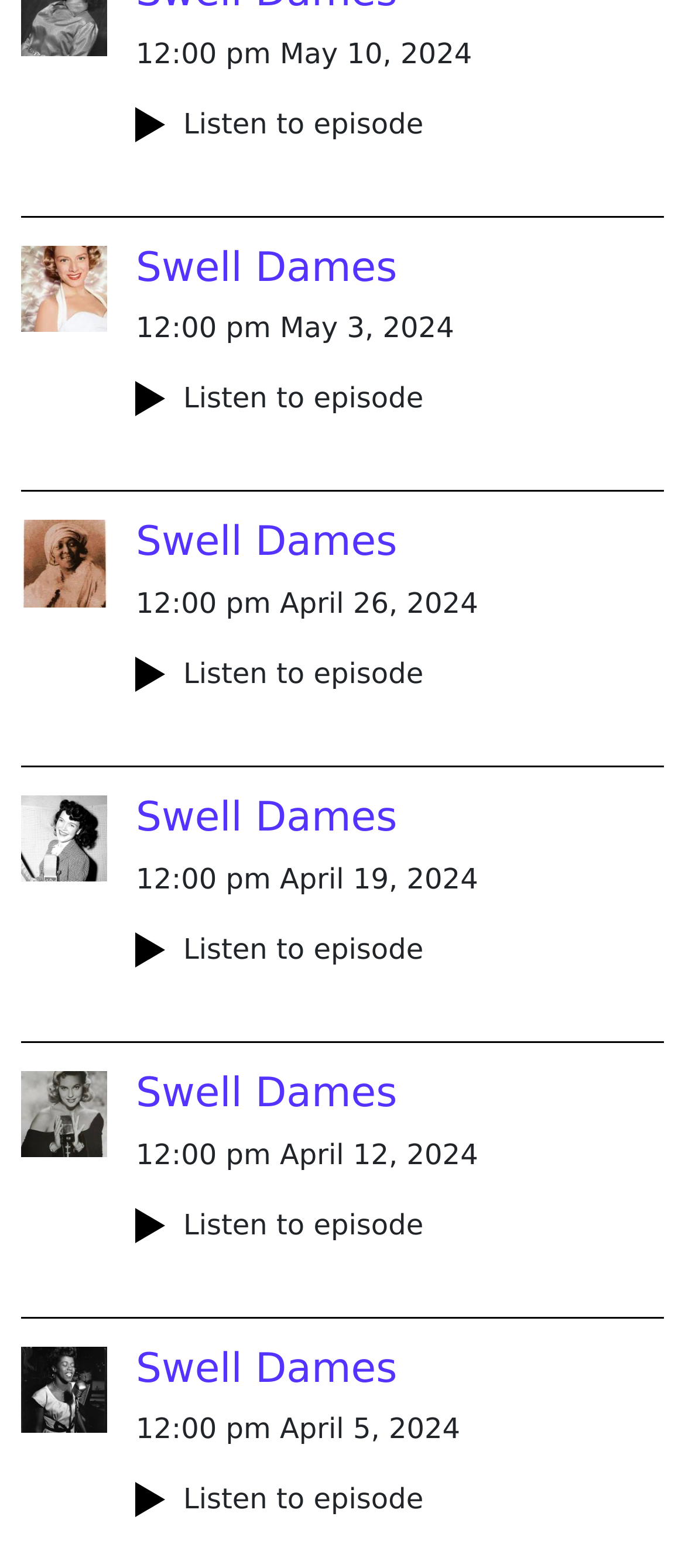Identify the bounding box for the UI element described as: "parent_node: Swell Dames". Ensure the coordinates are four float numbers between 0 and 1, formatted as [left, top, right, bottom].

[0.031, 0.332, 0.157, 0.47]